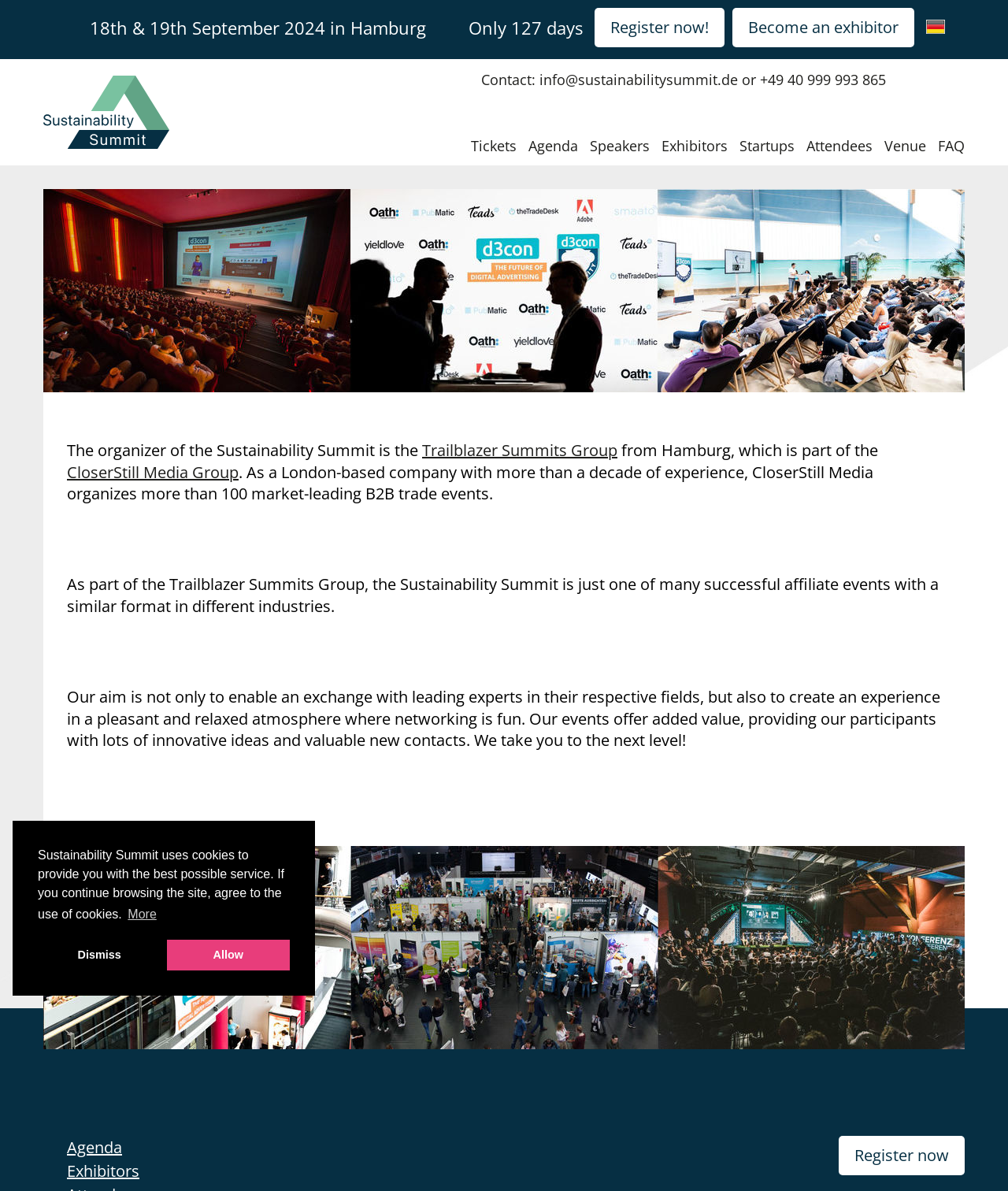Determine the bounding box coordinates of the region that needs to be clicked to achieve the task: "Click the 'Become an exhibitor' link".

[0.727, 0.007, 0.907, 0.04]